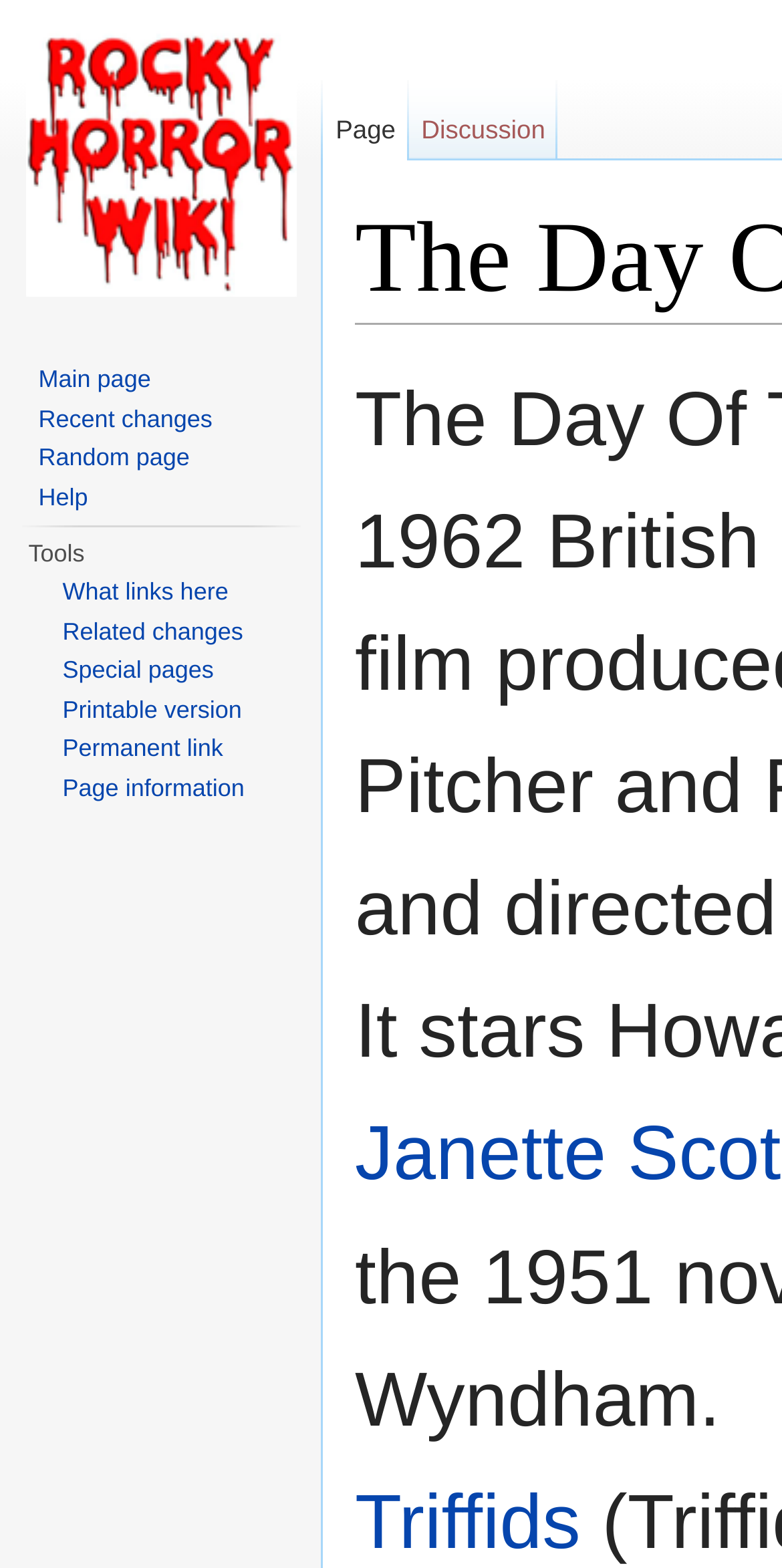What is the first navigation option?
Look at the image and provide a short answer using one word or a phrase.

Namespaces